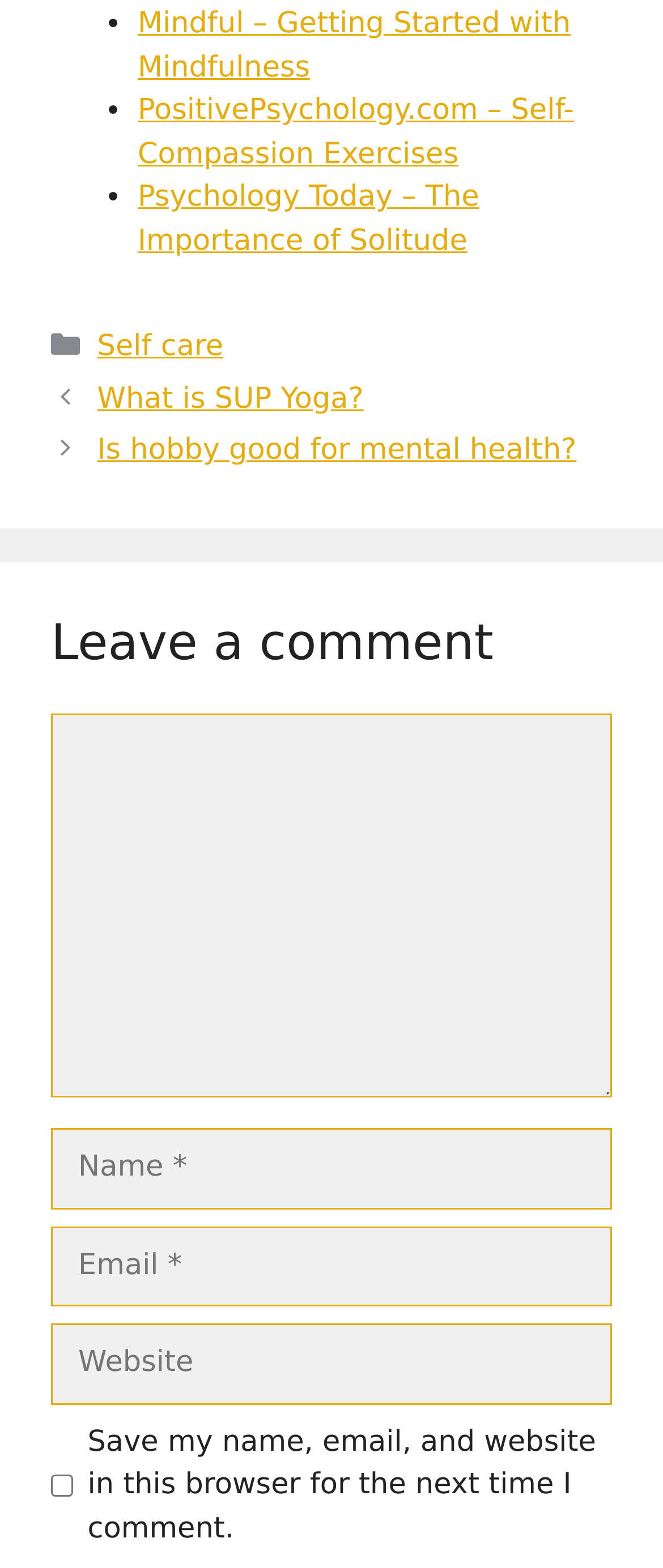Locate the bounding box coordinates of the clickable part needed for the task: "Visit the Psychology Today website".

[0.208, 0.115, 0.723, 0.164]